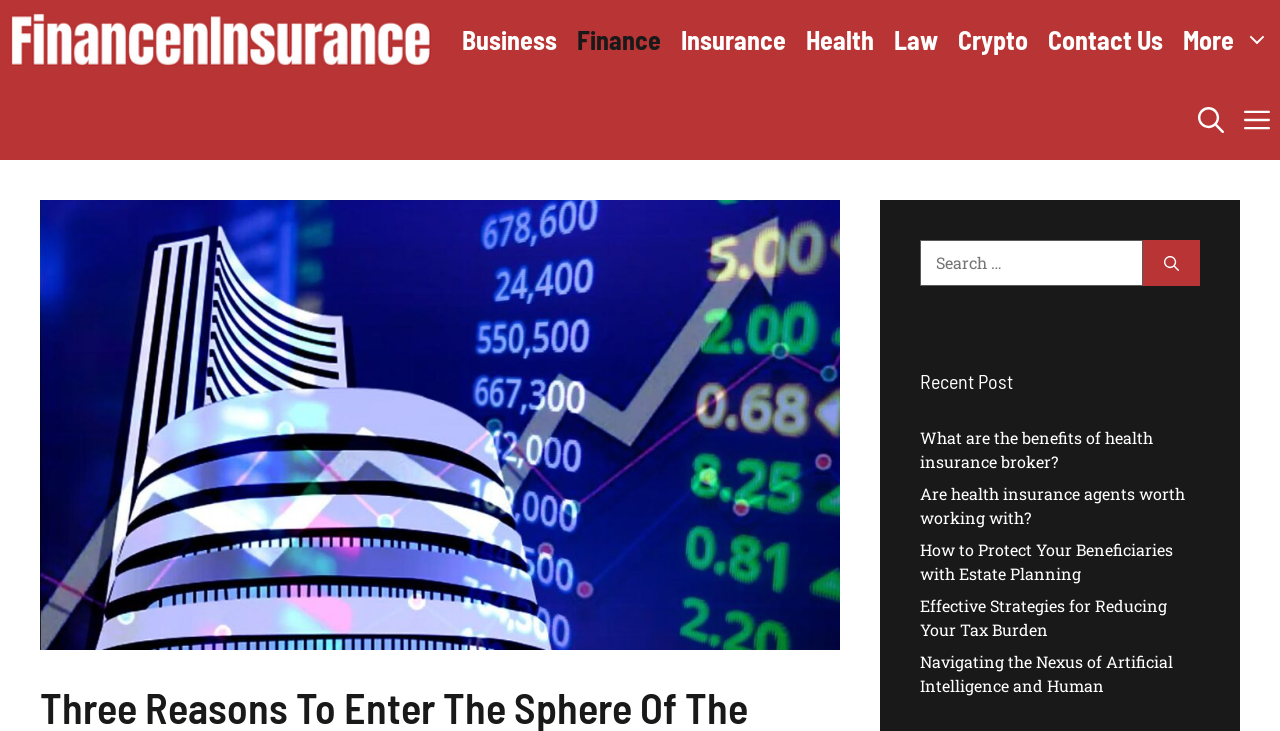Answer succinctly with a single word or phrase:
What is the main purpose of this website?

Finance and Insurance